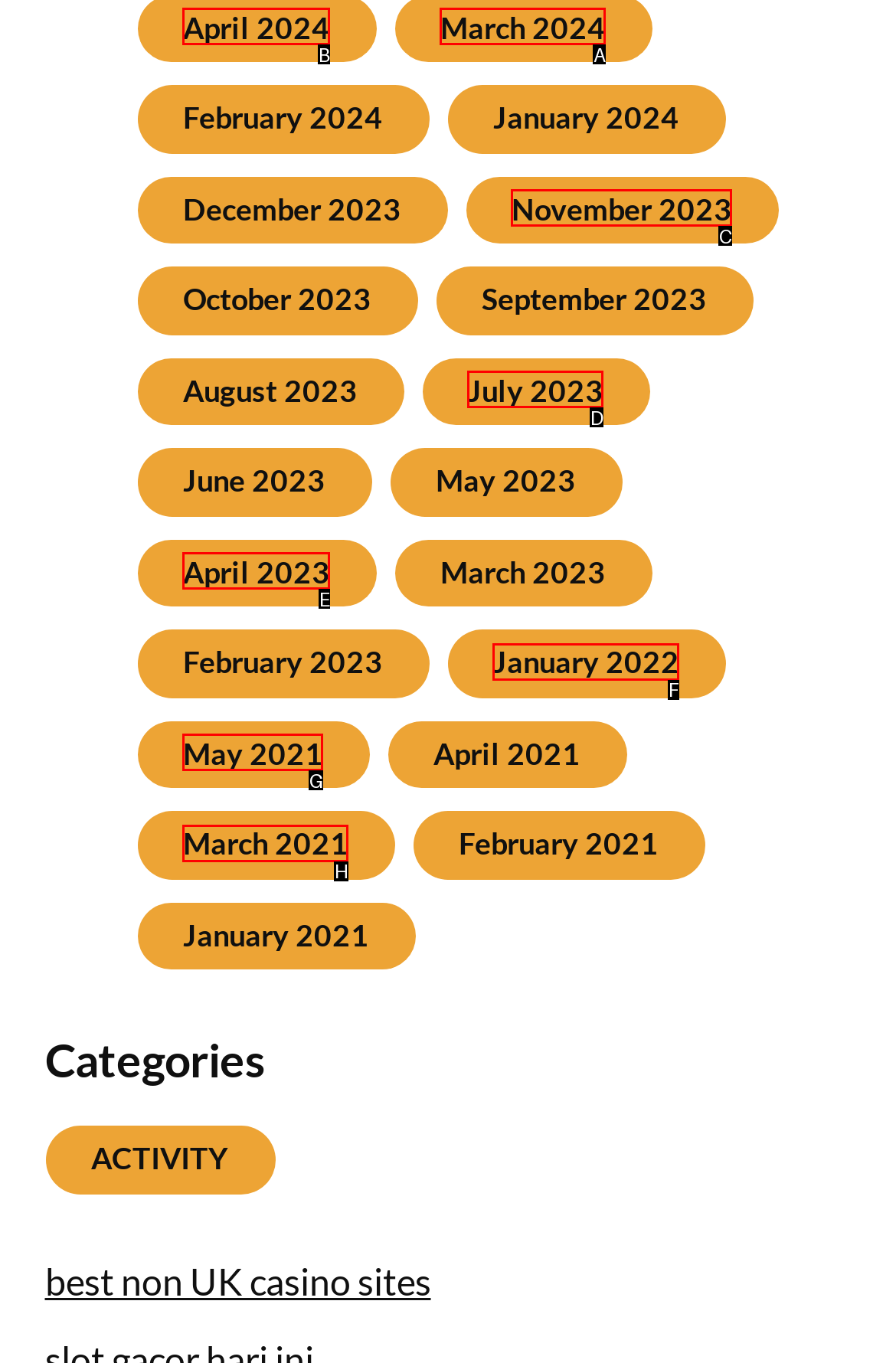Which lettered option should be clicked to perform the following task: View April 2024
Respond with the letter of the appropriate option.

B